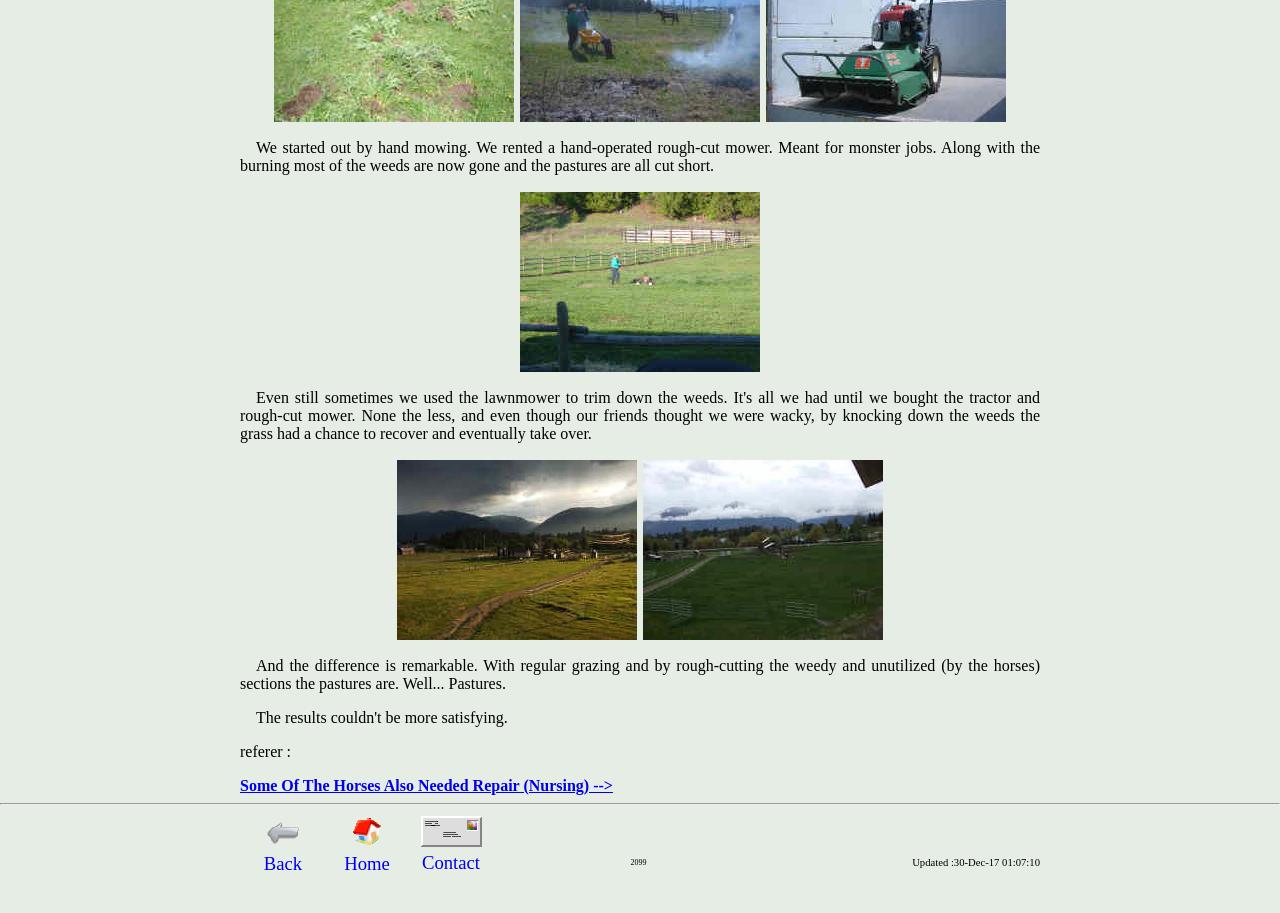Identify the bounding box coordinates of the clickable region necessary to fulfill the following instruction: "click the link to read about rescuing the pastures". The bounding box coordinates should be four float numbers between 0 and 1, i.e., [left, top, right, bottom].

[0.213, 0.024, 0.402, 0.042]